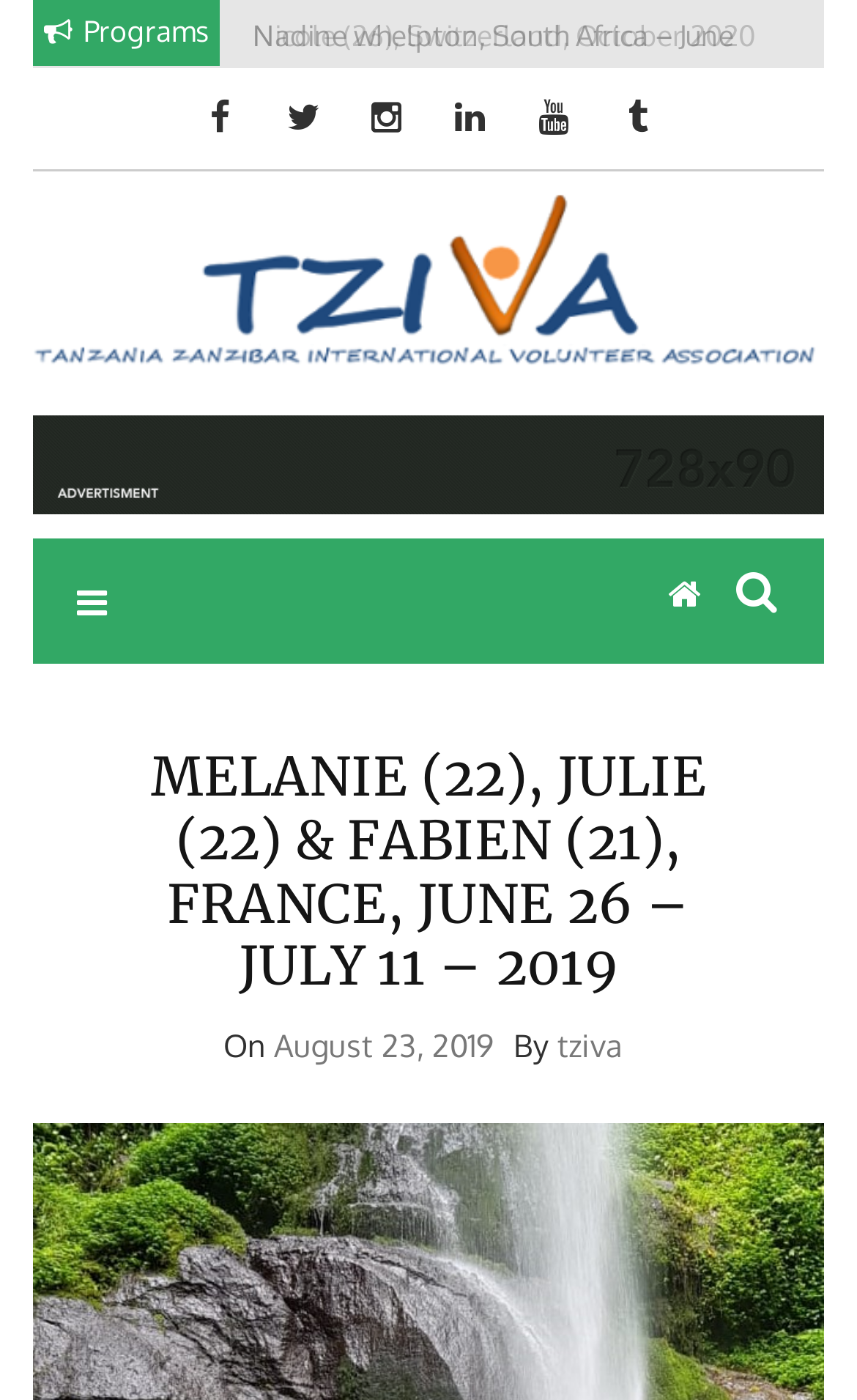Could you indicate the bounding box coordinates of the region to click in order to complete this instruction: "Enter your name in the 'Name *' field".

None